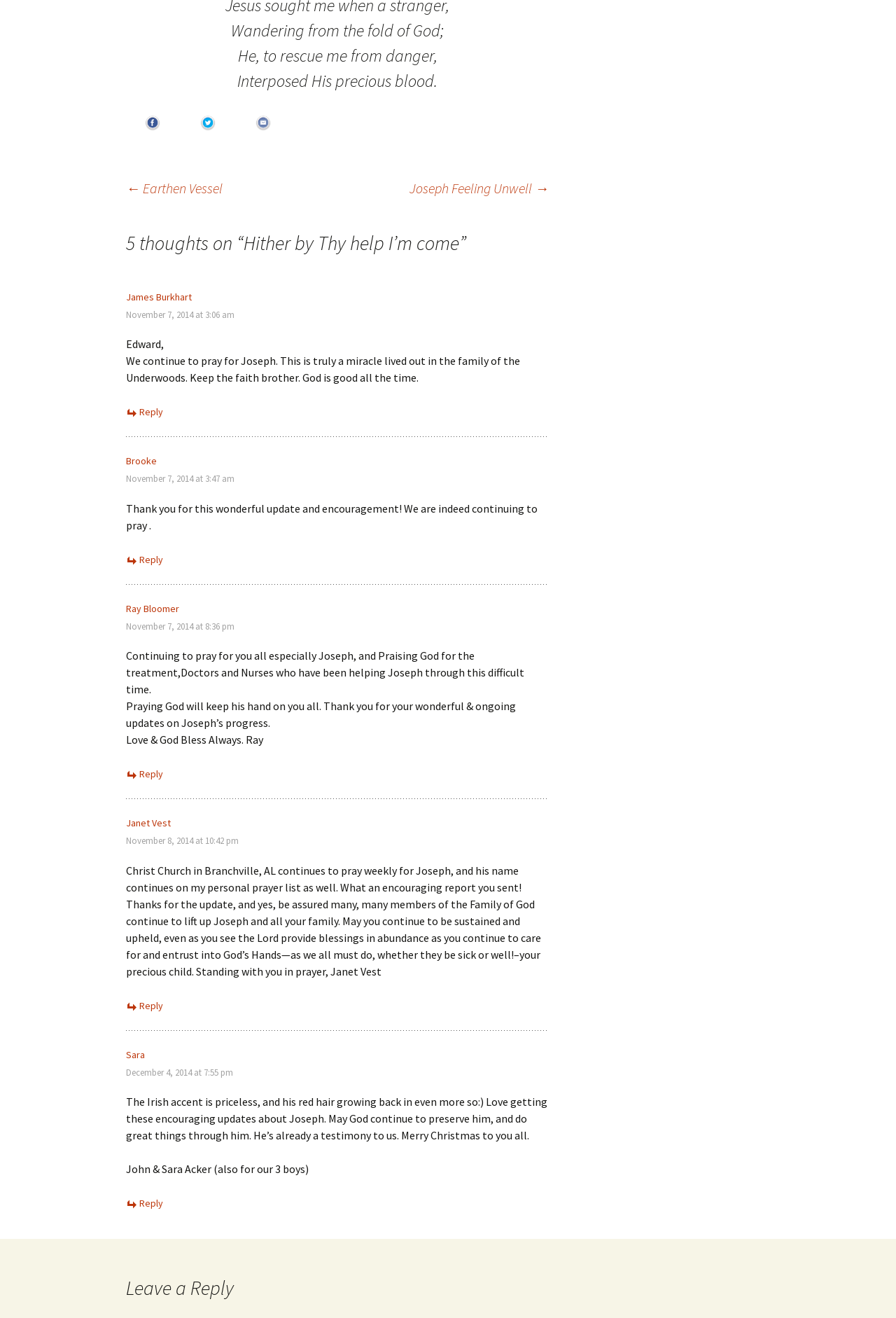How many links are in the first article?
Using the image, respond with a single word or phrase.

2